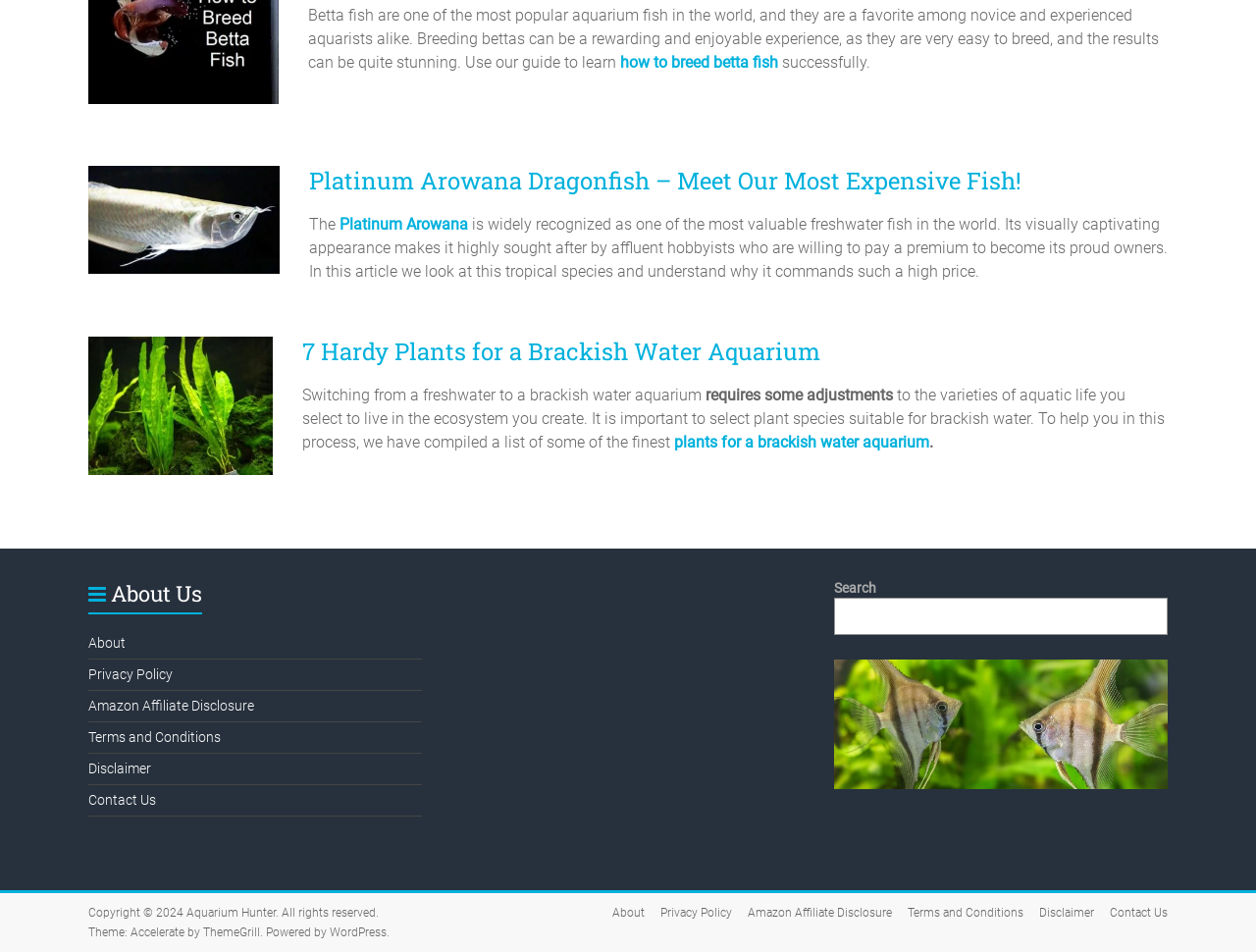Analyze the image and deliver a detailed answer to the question: What is the name of the website?

The website's name is Aquarium Hunter, as indicated by the static text 'Copyright © 2024 Aquarium Hunter. All rights reserved.' at the bottom of the webpage.